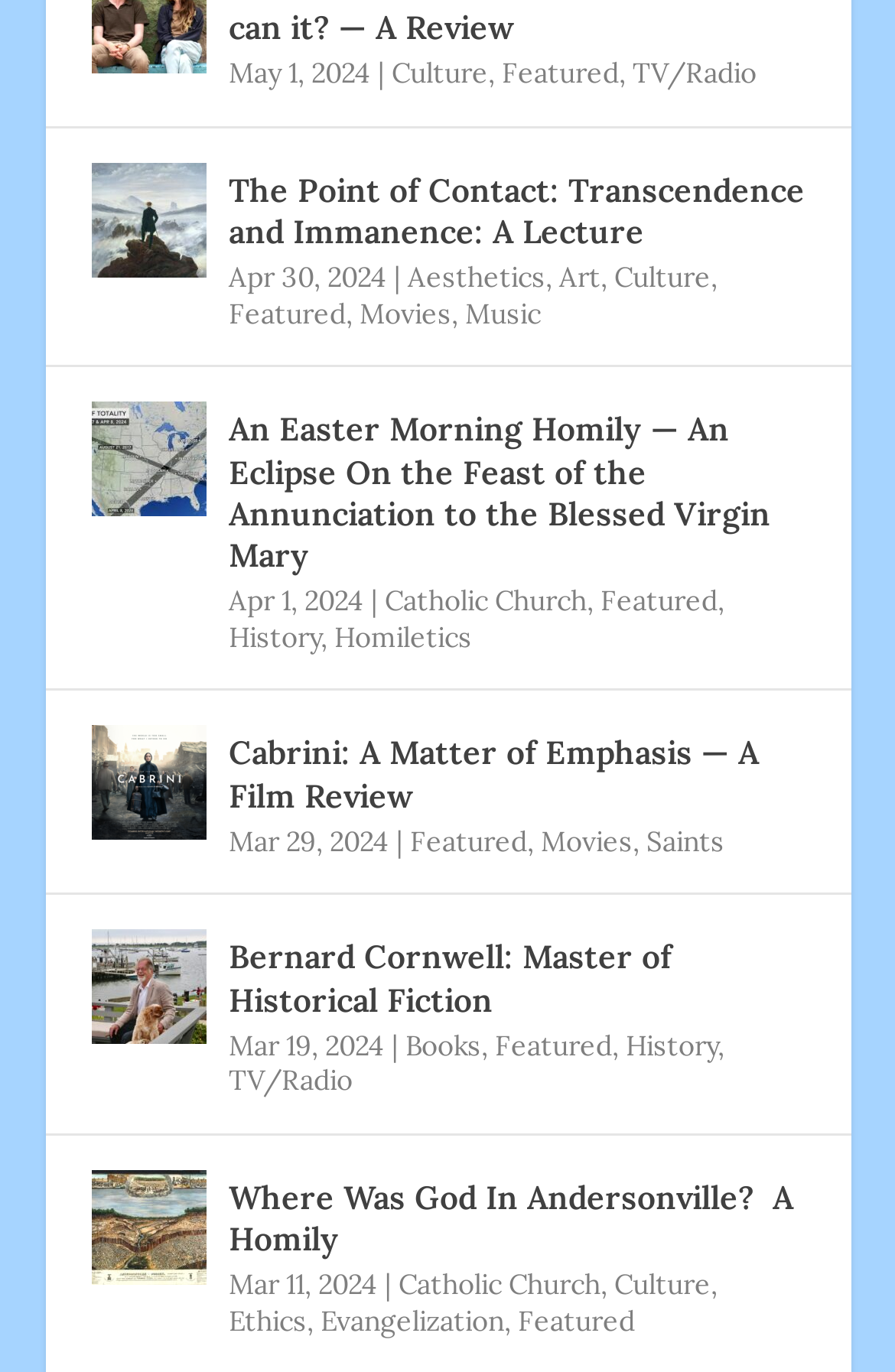Please identify the bounding box coordinates of the clickable area that will allow you to execute the instruction: "Read the article 'An Easter Morning Homily — An Eclipse On the Feast of the Annunciation to the Blessed Virgin Mary'".

[0.101, 0.293, 0.229, 0.377]